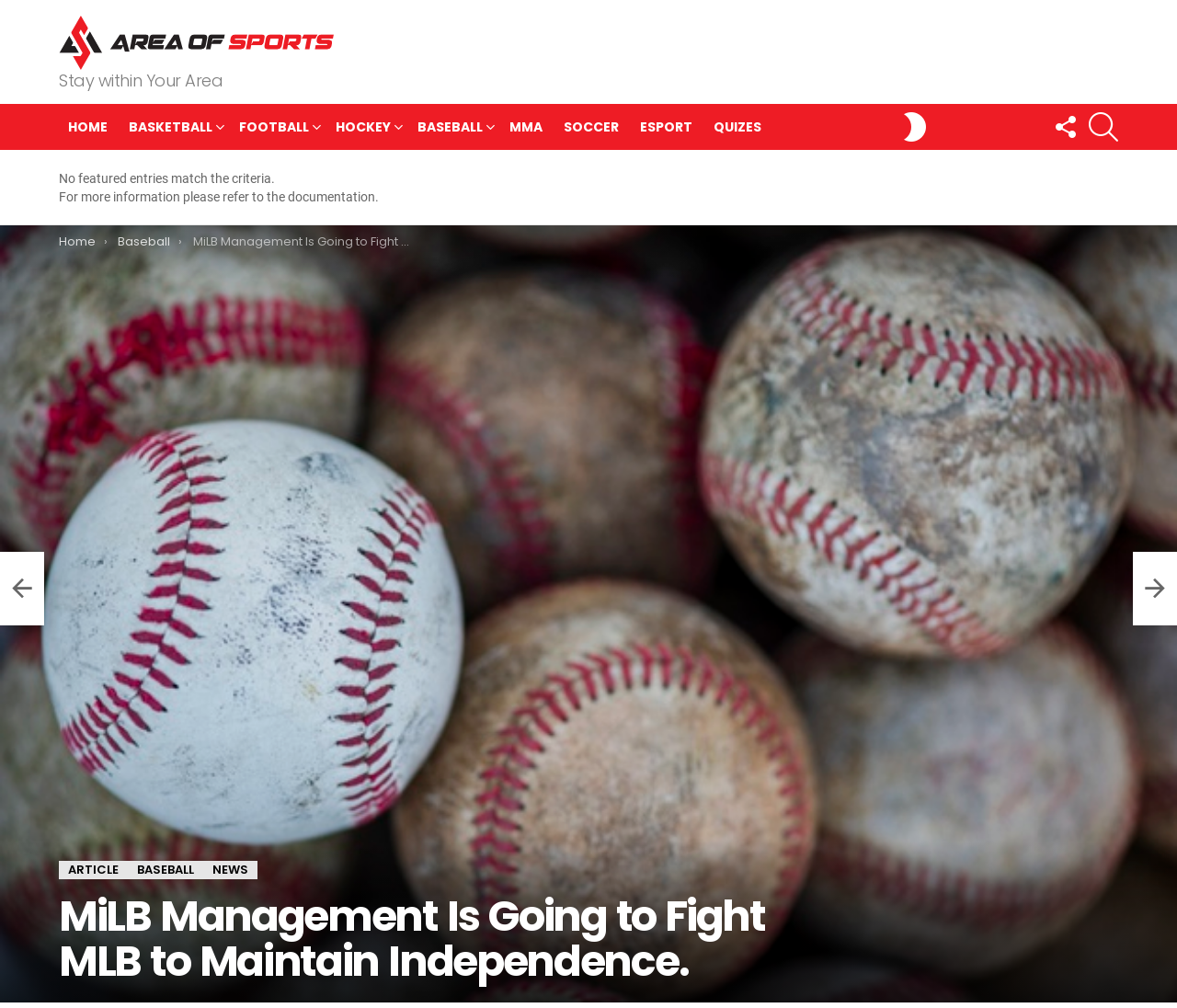Please determine the bounding box coordinates of the element's region to click in order to carry out the following instruction: "search for something". The coordinates should be four float numbers between 0 and 1, i.e., [left, top, right, bottom].

[0.925, 0.103, 0.95, 0.149]